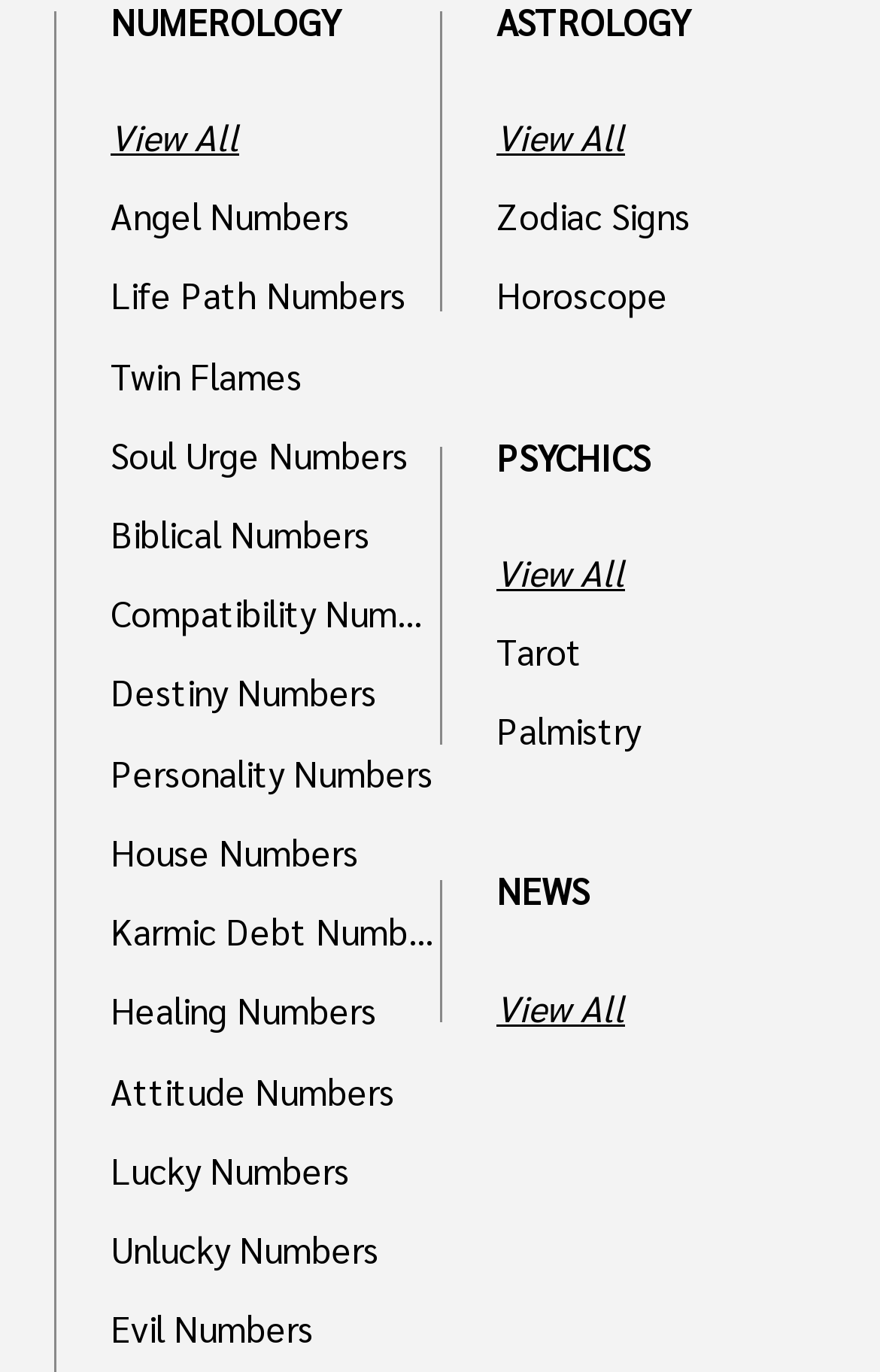Bounding box coordinates are specified in the format (top-left x, top-left y, bottom-right x, bottom-right y). All values are floating point numbers bounded between 0 and 1. Please provide the bounding box coordinate of the region this sentence describes: Numerology

[0.126, 0.008, 0.5, 0.026]